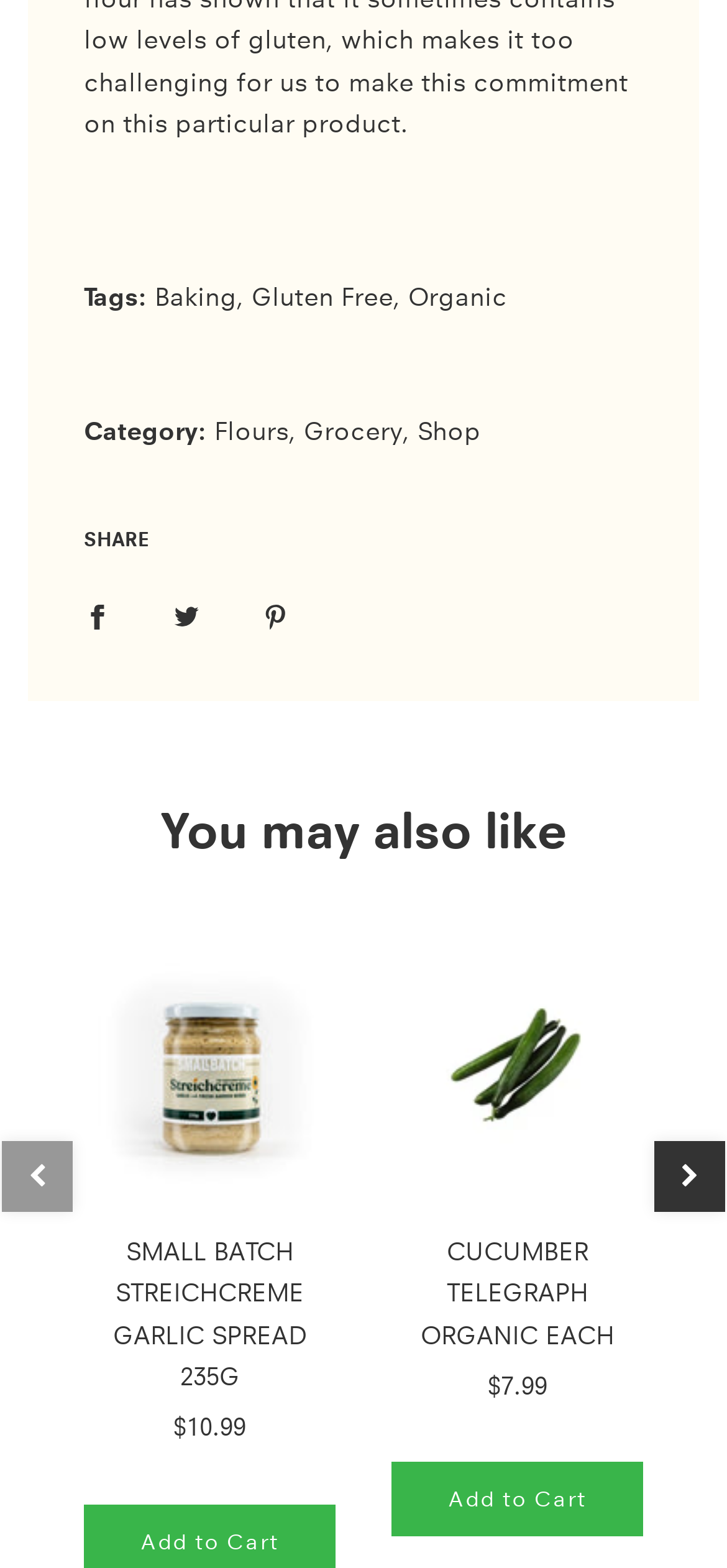What is the purpose of the 'Add to Cart' button?
Using the image, give a concise answer in the form of a single word or short phrase.

Add product to cart